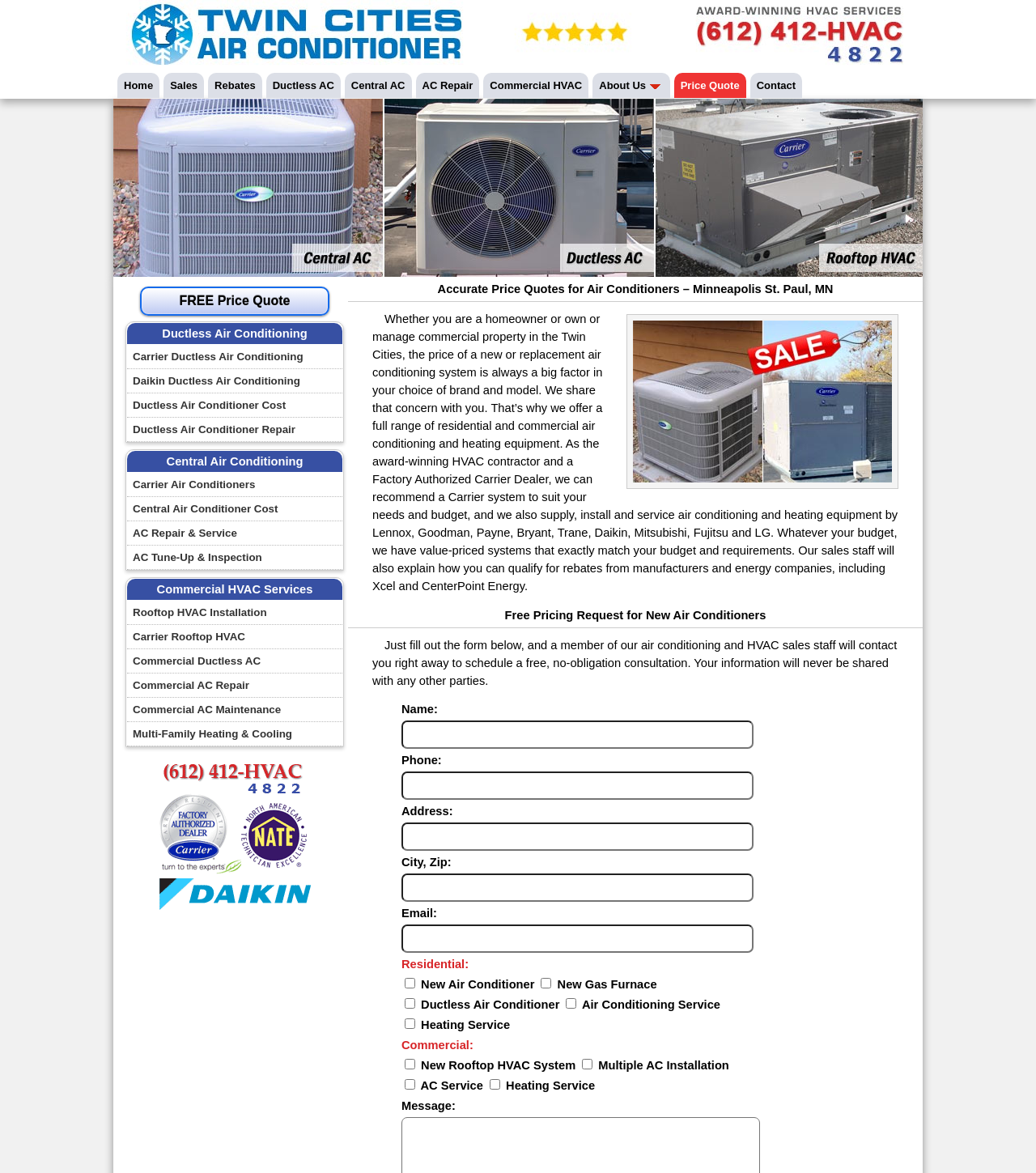What is the purpose of the checkboxes?
Respond to the question with a well-detailed and thorough answer.

The checkboxes are for selecting the services required, such as 'New Air Conditioner', 'New Gas Furnace', 'Ductless Air Conditioner', etc., as shown in the form below.